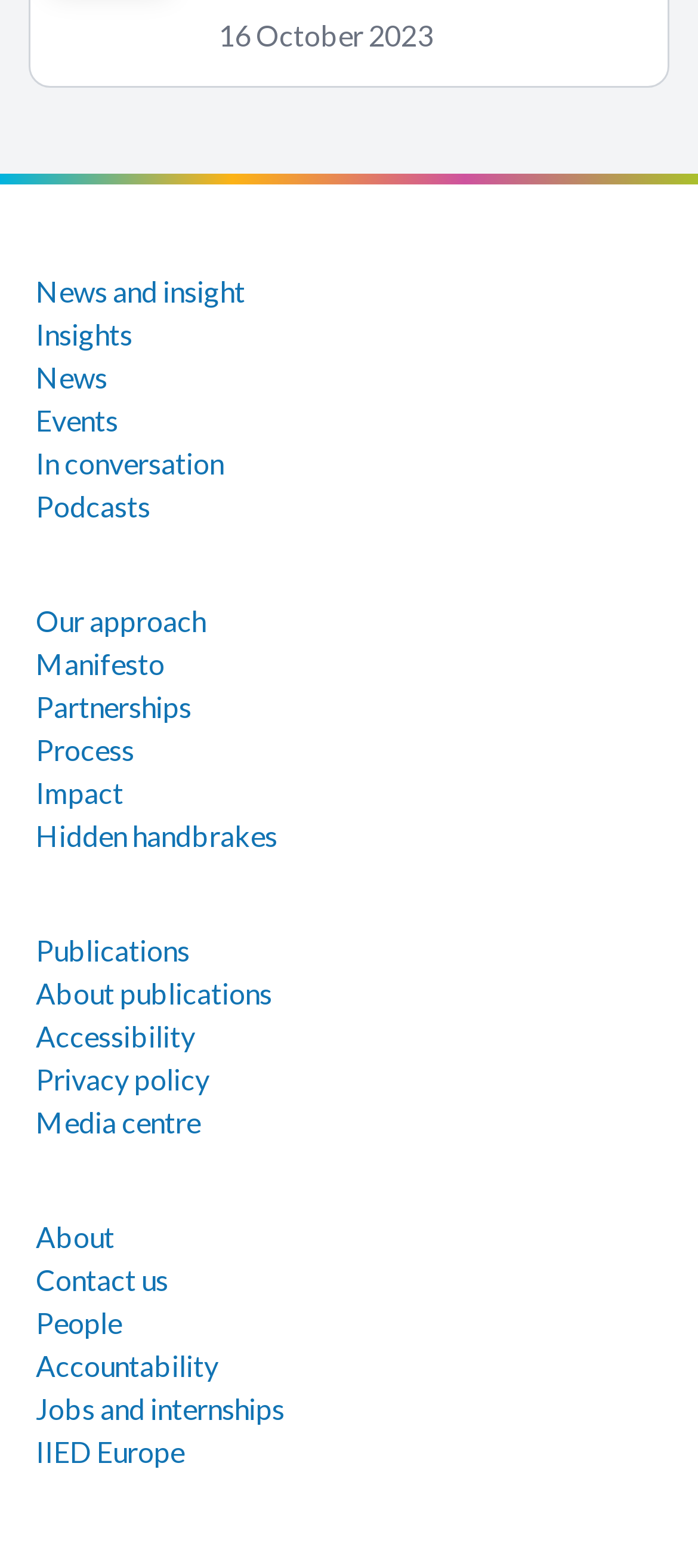What is the last link in the footer? Look at the image and give a one-word or short phrase answer.

IIED Europe